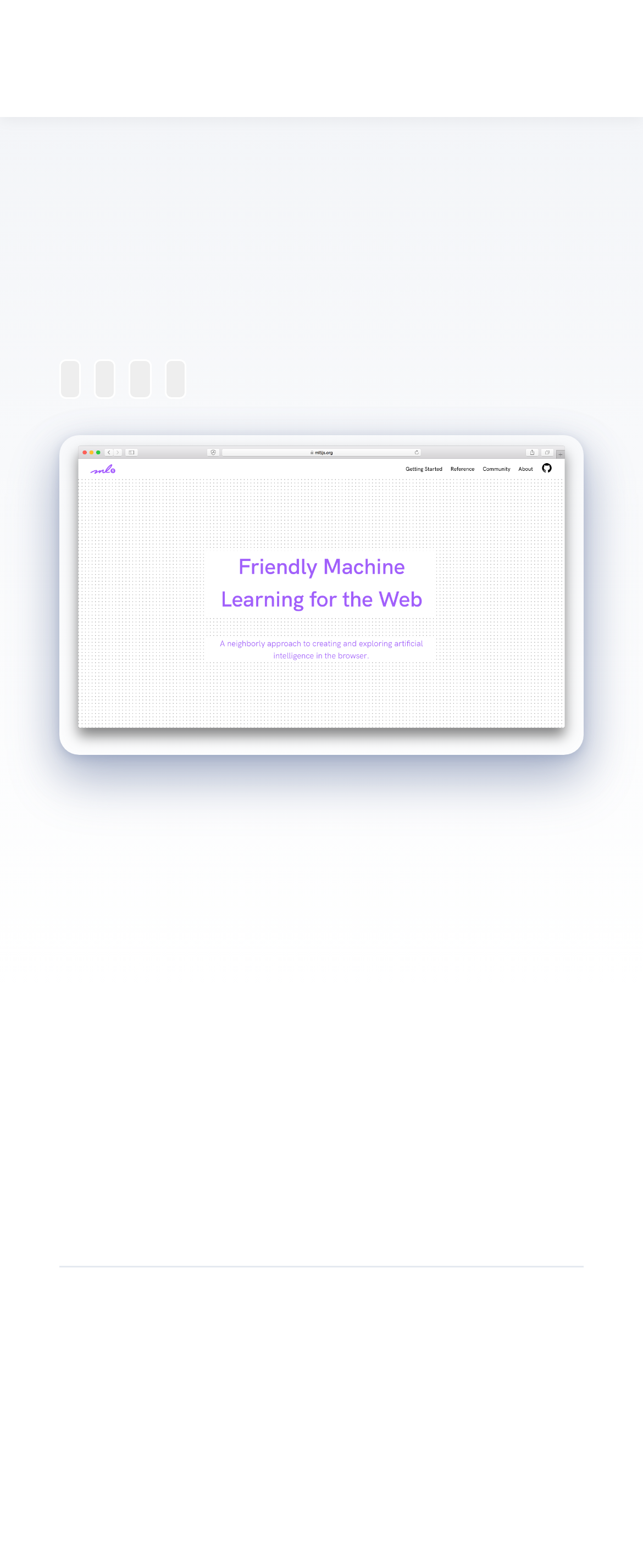Respond with a single word or phrase to the following question:
How many links are in the top navigation bar?

4